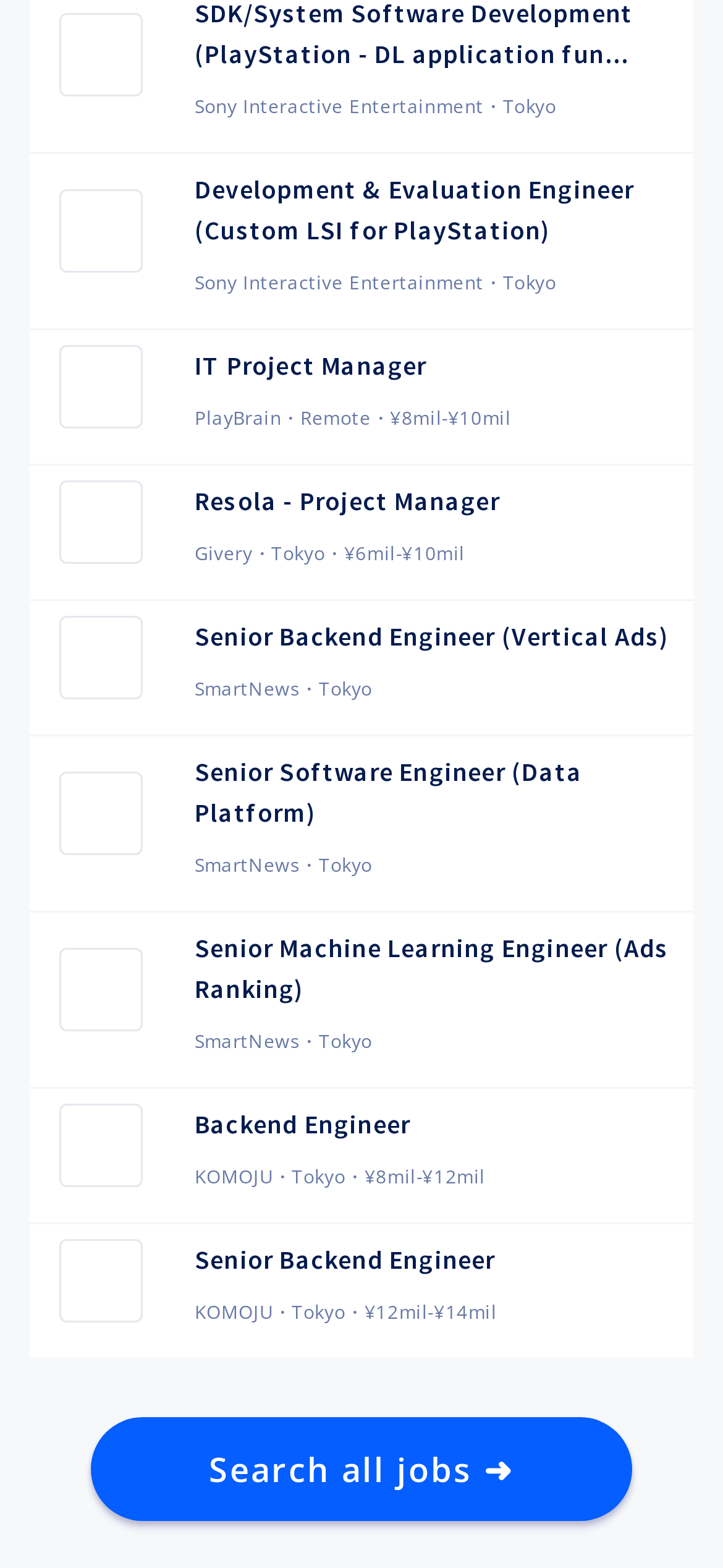What is the job title of the first listing?
Respond to the question with a single word or phrase according to the image.

Development & Evaluation Engineer